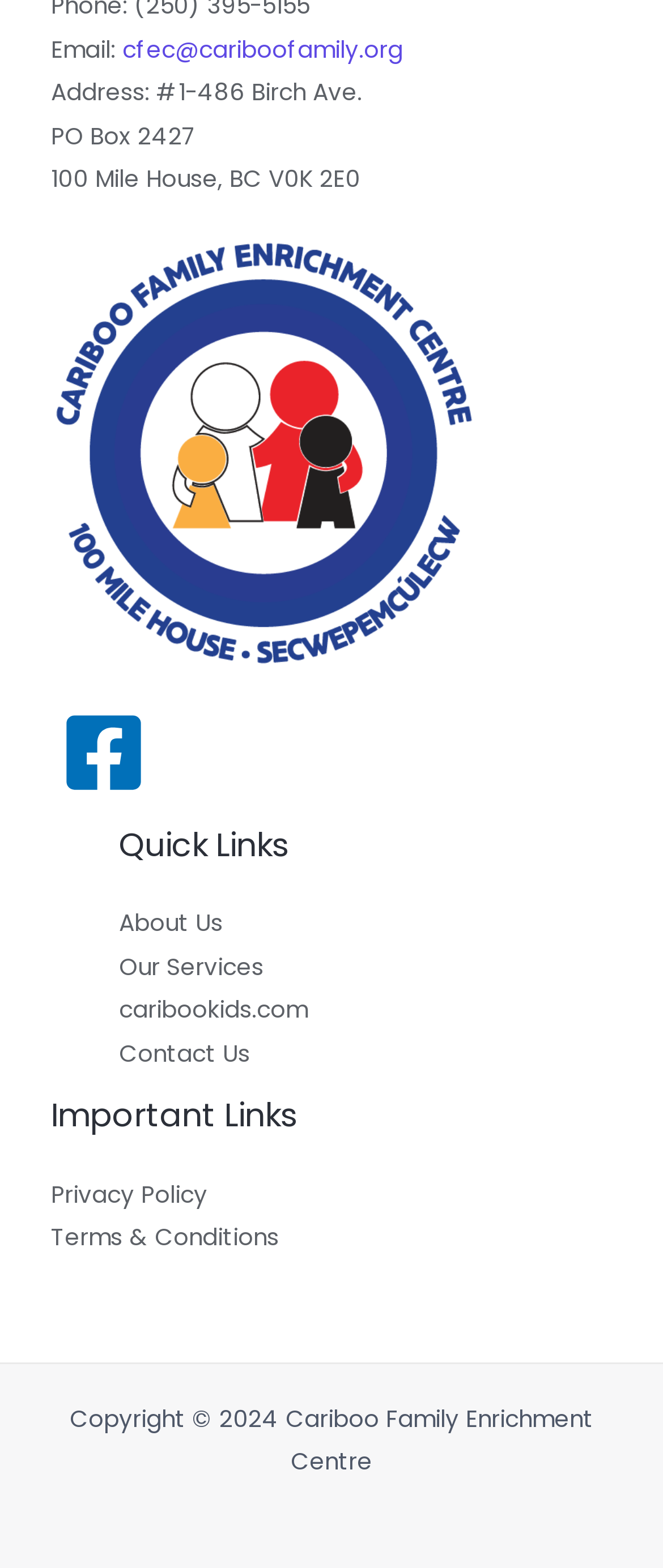Show the bounding box coordinates for the element that needs to be clicked to execute the following instruction: "go to About Us page". Provide the coordinates in the form of four float numbers between 0 and 1, i.e., [left, top, right, bottom].

[0.179, 0.579, 0.336, 0.6]